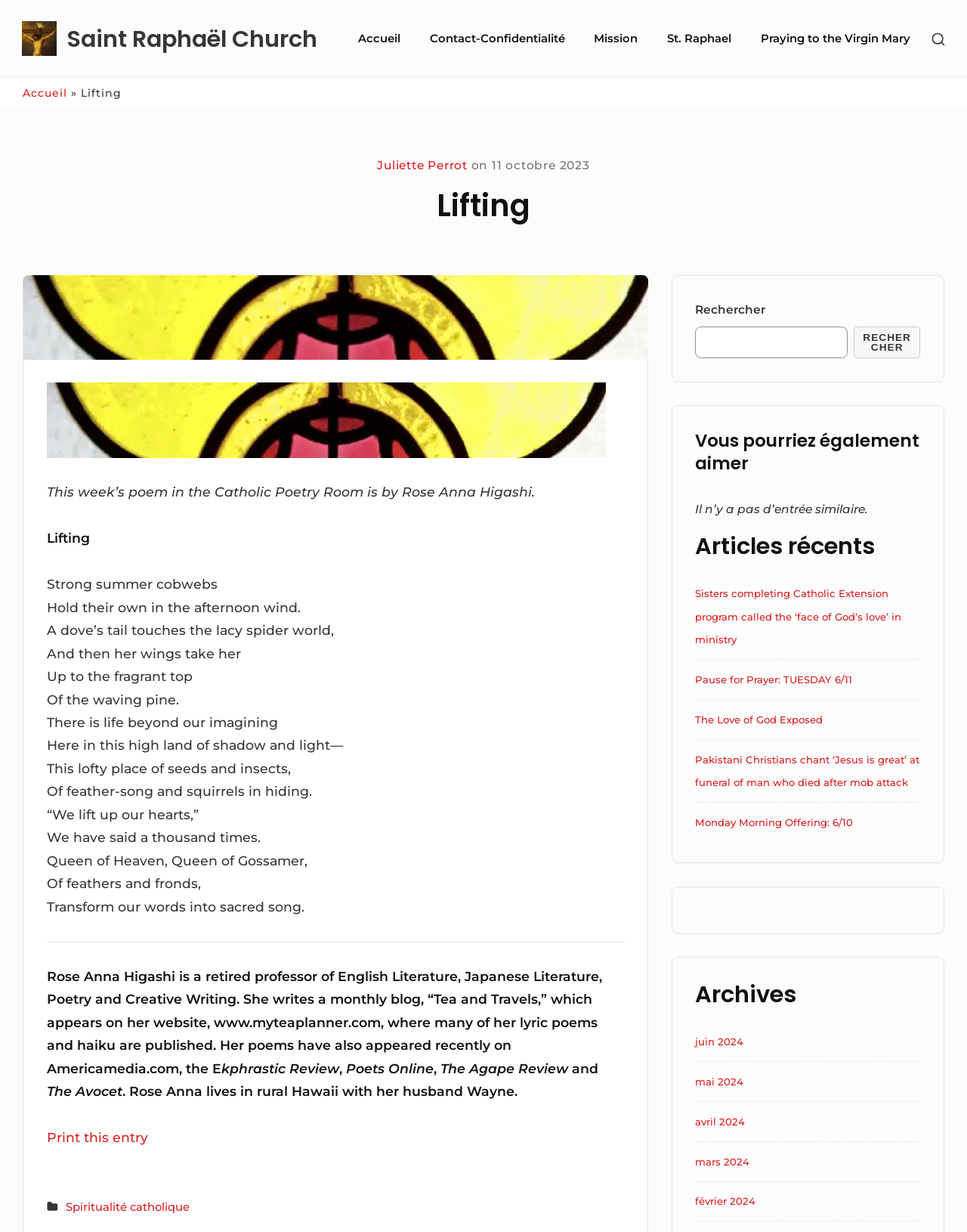Locate the bounding box coordinates of the clickable area to execute the instruction: "Read the poem 'Lifting' by Rose Anna Higashi". Provide the coordinates as four float numbers between 0 and 1, represented as [left, top, right, bottom].

[0.048, 0.43, 0.093, 0.443]